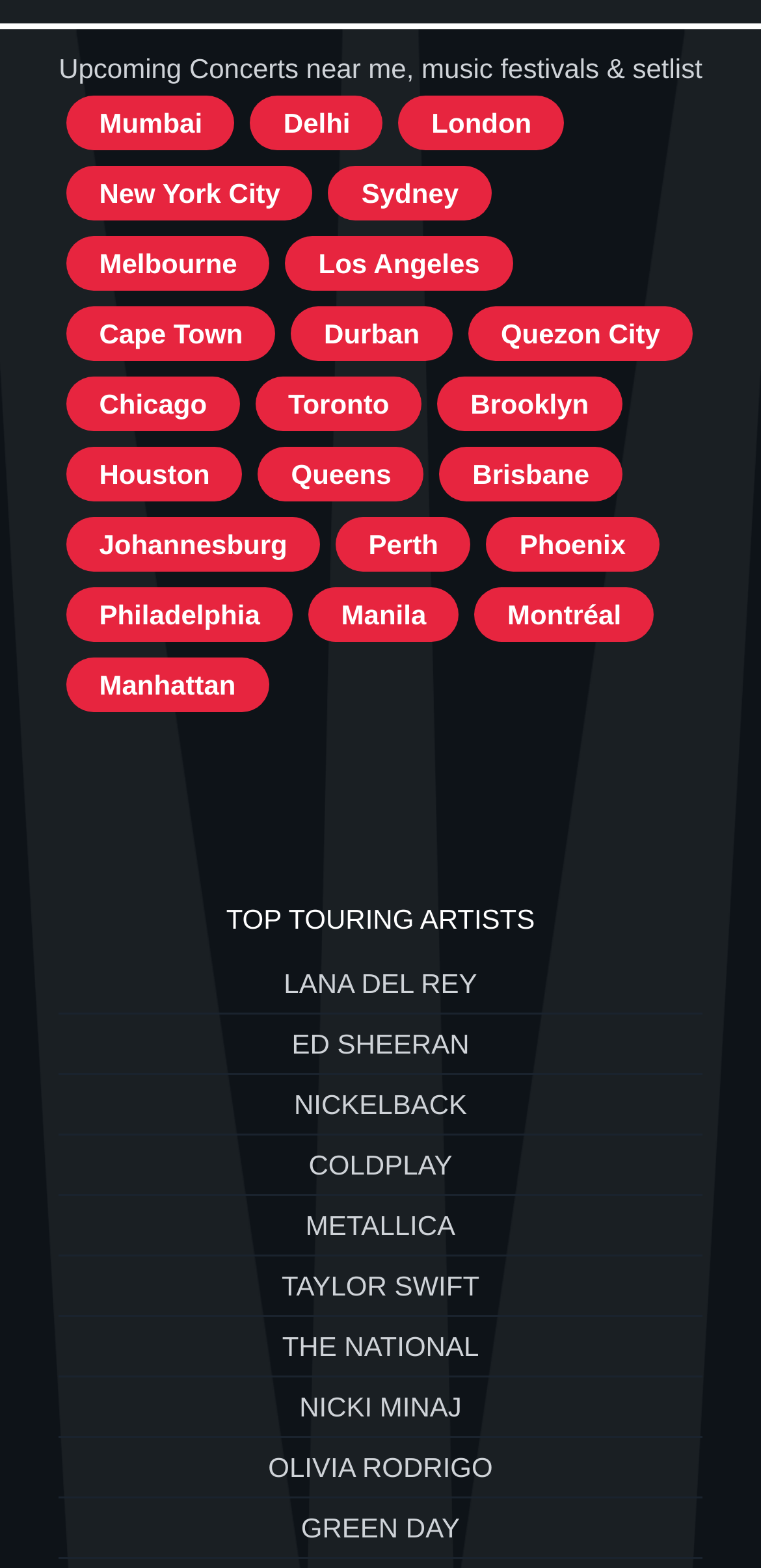Please indicate the bounding box coordinates of the element's region to be clicked to achieve the instruction: "Click on Mumbai". Provide the coordinates as four float numbers between 0 and 1, i.e., [left, top, right, bottom].

[0.087, 0.061, 0.309, 0.096]